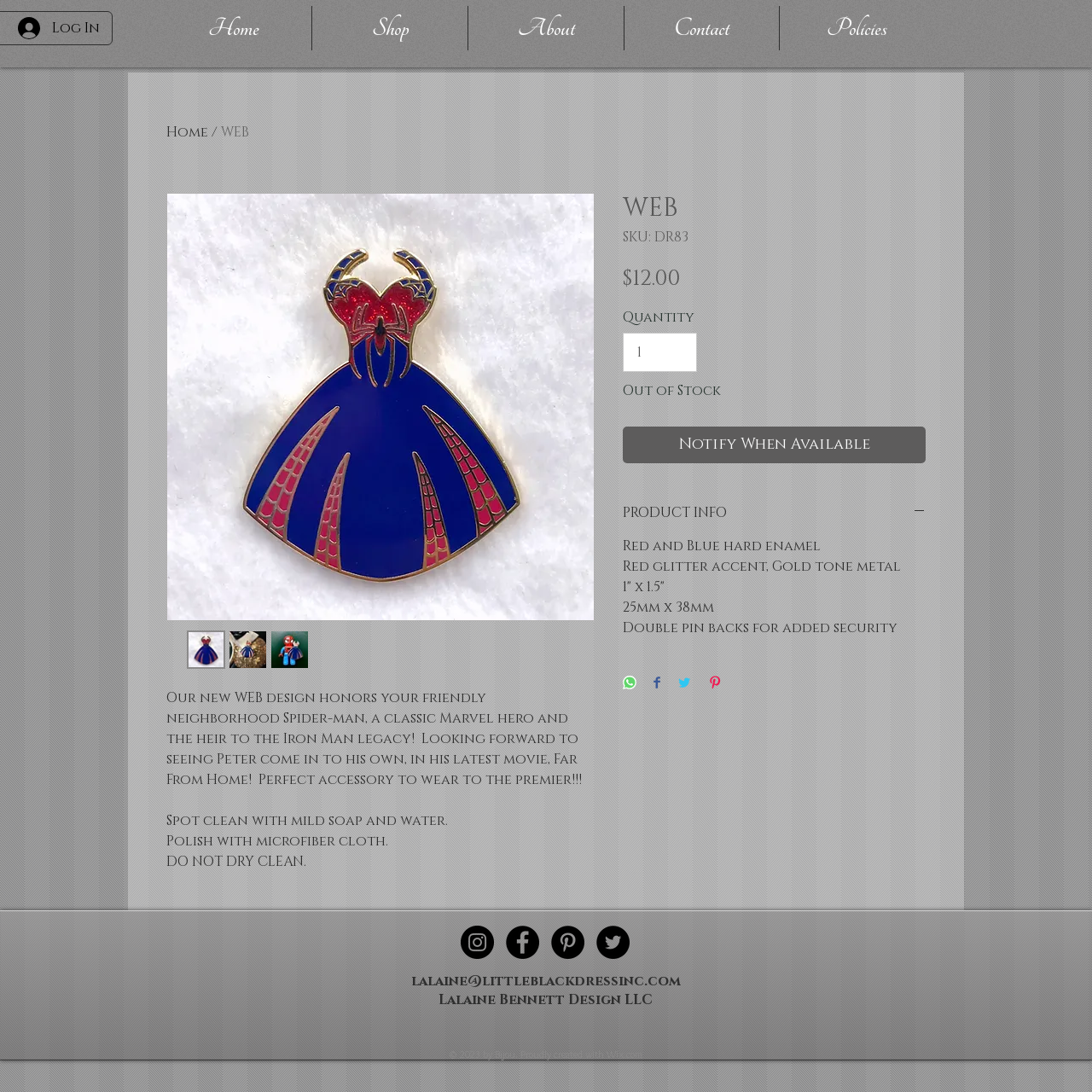Elaborate on the different components and information displayed on the webpage.

This webpage is dedicated to a WEB design product, specifically a Spider-man themed accessory. At the top of the page, there is a navigation bar with links to "Home", "Shop", "About", "Contact", and "Policies". Below the navigation bar, there is a main section that takes up most of the page.

In the main section, there is a large image of the WEB design product, which is a Spider-man themed pin or badge. Below the image, there is a brief description of the product, mentioning that it honors Spider-man, a classic Marvel hero, and is a perfect accessory to wear to the premier of the movie "Far From Home". The description also provides care instructions for the product.

To the right of the image, there is a section with product details, including the product name "WEB", the SKU "DR83", and the price "$12.00". There is also a quantity selector and a button to notify when the product is available. Below this section, there is a "PRODUCT INFO" button that expands to reveal more details about the product, including its materials, size, and features.

Further down the page, there are social media sharing buttons for WhatsApp, Facebook, Twitter, and Pinterest. At the very bottom of the page, there is a social bar with links to the website's Instagram, Facebook, Pinterest, and Twitter profiles. There is also a section with contact information, including an email address and a copyright notice.